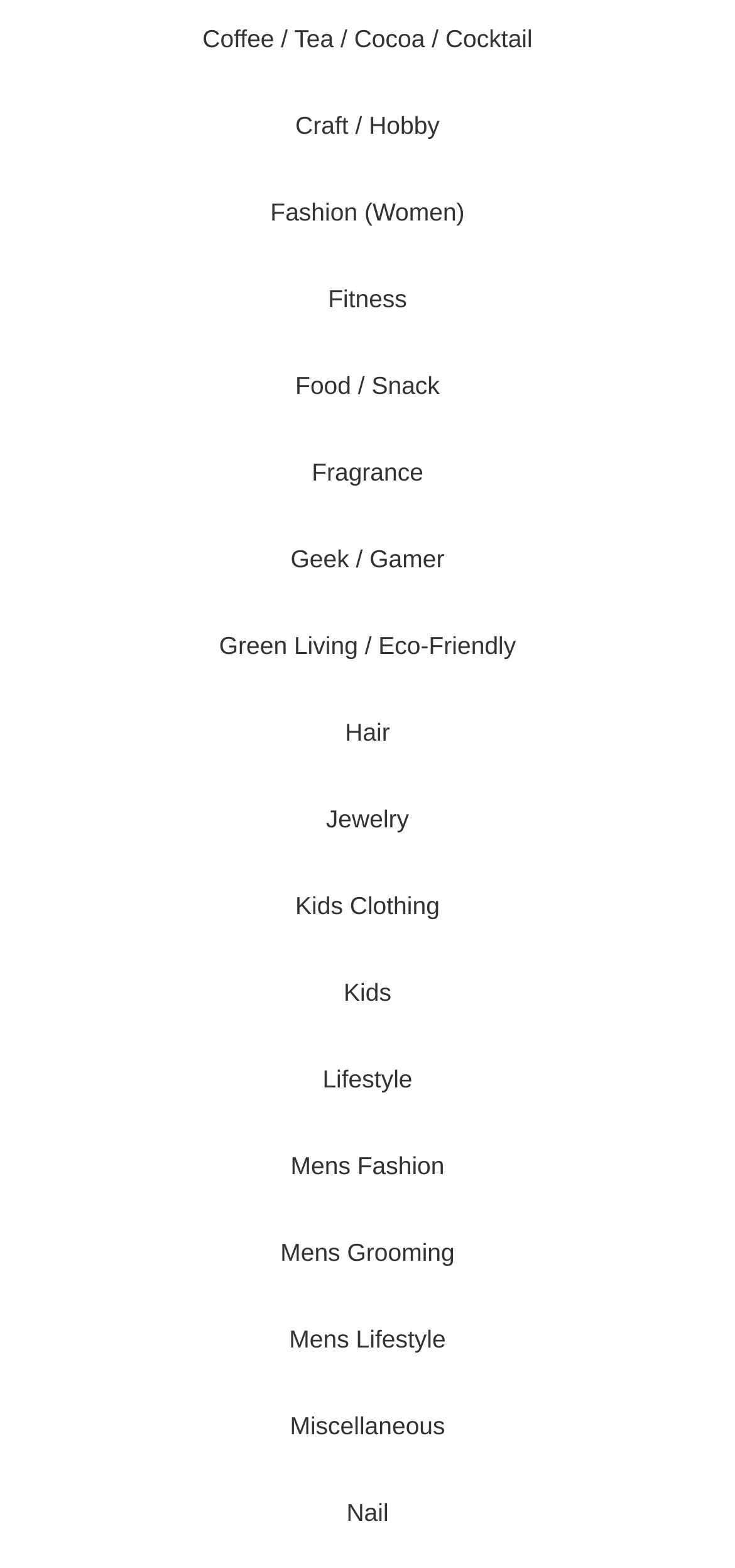Identify the bounding box coordinates for the element you need to click to achieve the following task: "Explore Fitness products". The coordinates must be four float values ranging from 0 to 1, formatted as [left, top, right, bottom].

[0.446, 0.182, 0.554, 0.2]